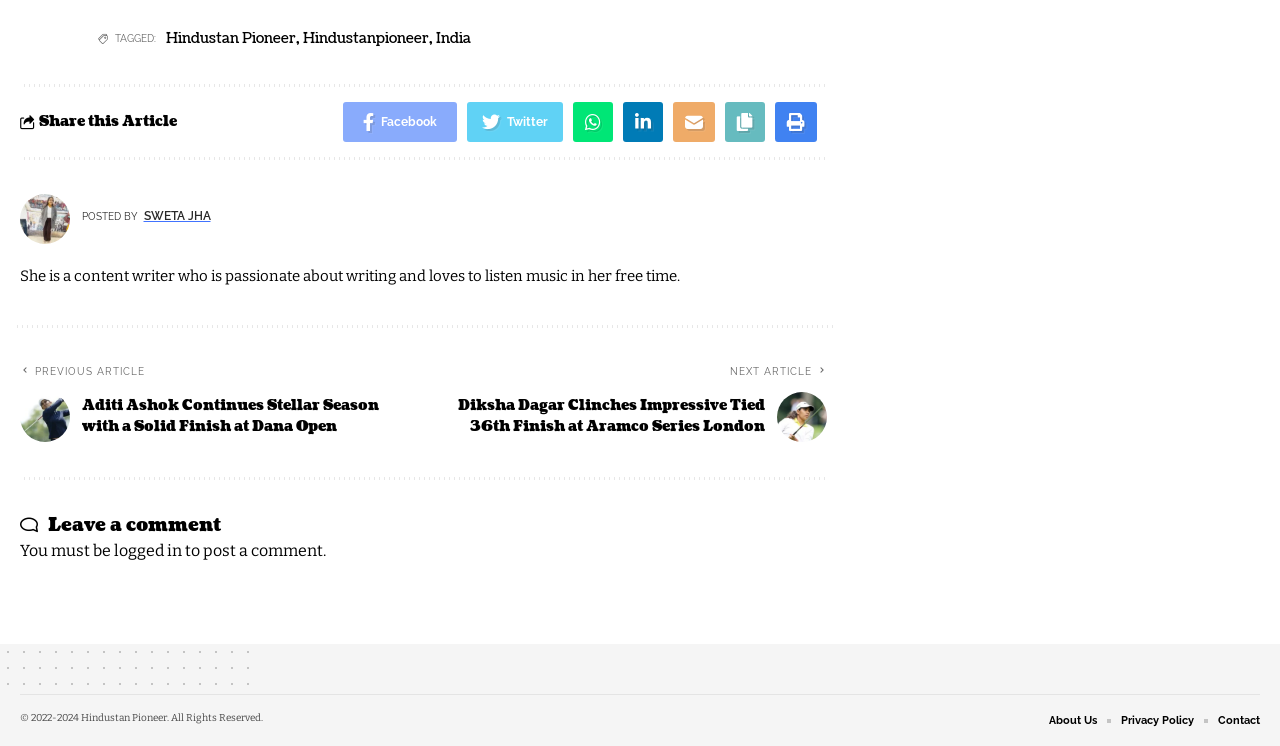Find the bounding box coordinates of the area to click in order to follow the instruction: "Share this article on Facebook".

[0.268, 0.137, 0.357, 0.19]